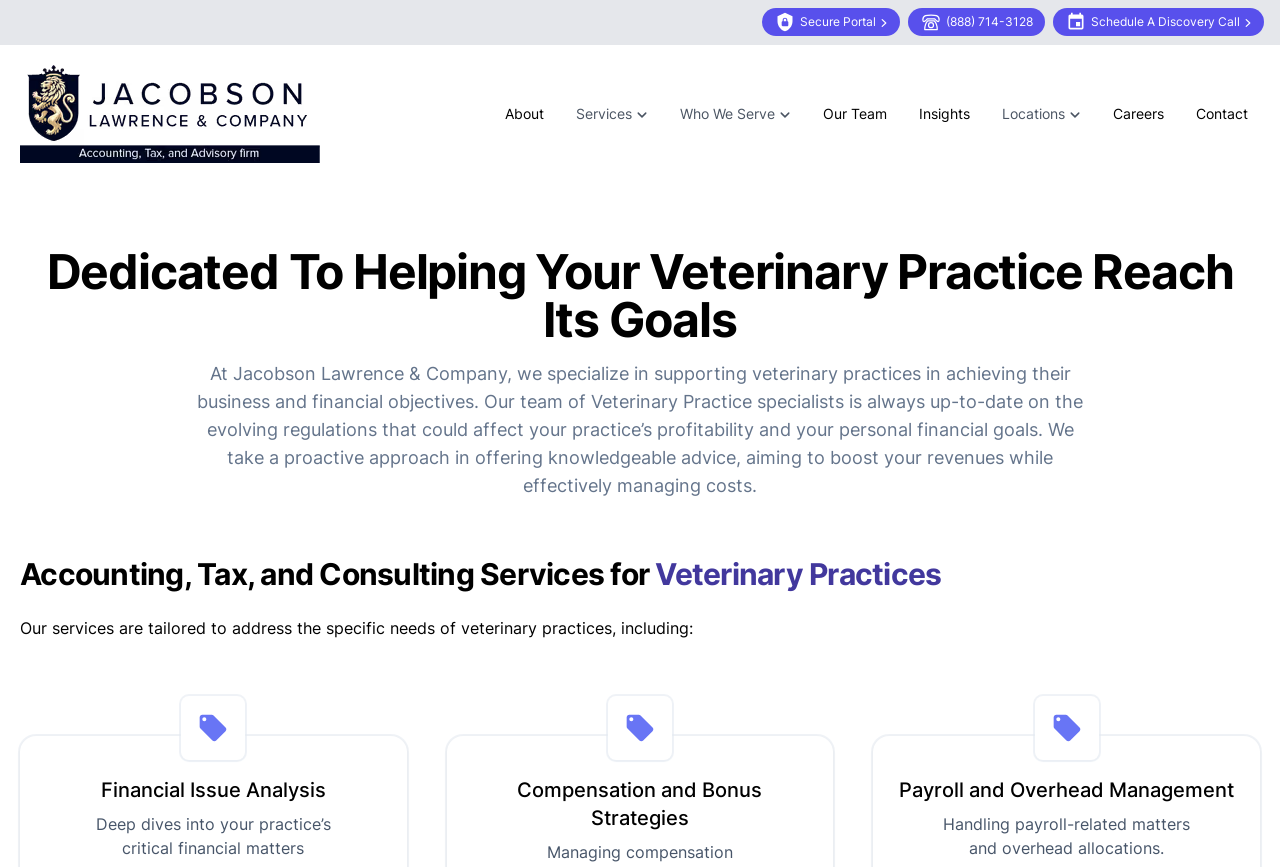Generate a detailed explanation of the webpage's features and information.

The webpage is about Jacobson Lawrence & Company, a company that provides expertise in tax services and business solutions for veterinary practices. At the top of the page, there are three links: "Secure Portal", a phone number "(888) 714-3128", and "Schedule A Discovery Call", each accompanied by a small image. Below these links, there is a larger link to the company's home page, accompanied by a logo image.

The main navigation menu is located below the top links, with buttons and links to various sections of the website, including "About", "Services", "Who We Serve", "Our Team", "Insights", "Locations", "Careers", and "Contact". Each of these menu items has a small image next to it.

The main content of the page is divided into several sections. The first section has a heading "Dedicated To Helping Your Veterinary Practice Reach Its Goals" and a paragraph of text that describes the company's mission and services. Below this, there is a section with a heading "Accounting, Tax, and Consulting Services for Veterinary Practices" and a paragraph of text that outlines the company's services.

The next section has a heading "Our services are tailored to address the specific needs of veterinary practices, including:" and lists several services, including "Financial Issue Analysis", "Compensation and Bonus Strategies", and "Payroll and Overhead Management". Each of these services has a heading and a brief description, accompanied by a small image.

Overall, the webpage has a clean and organized layout, with clear headings and concise text that describes the company's services and mission.